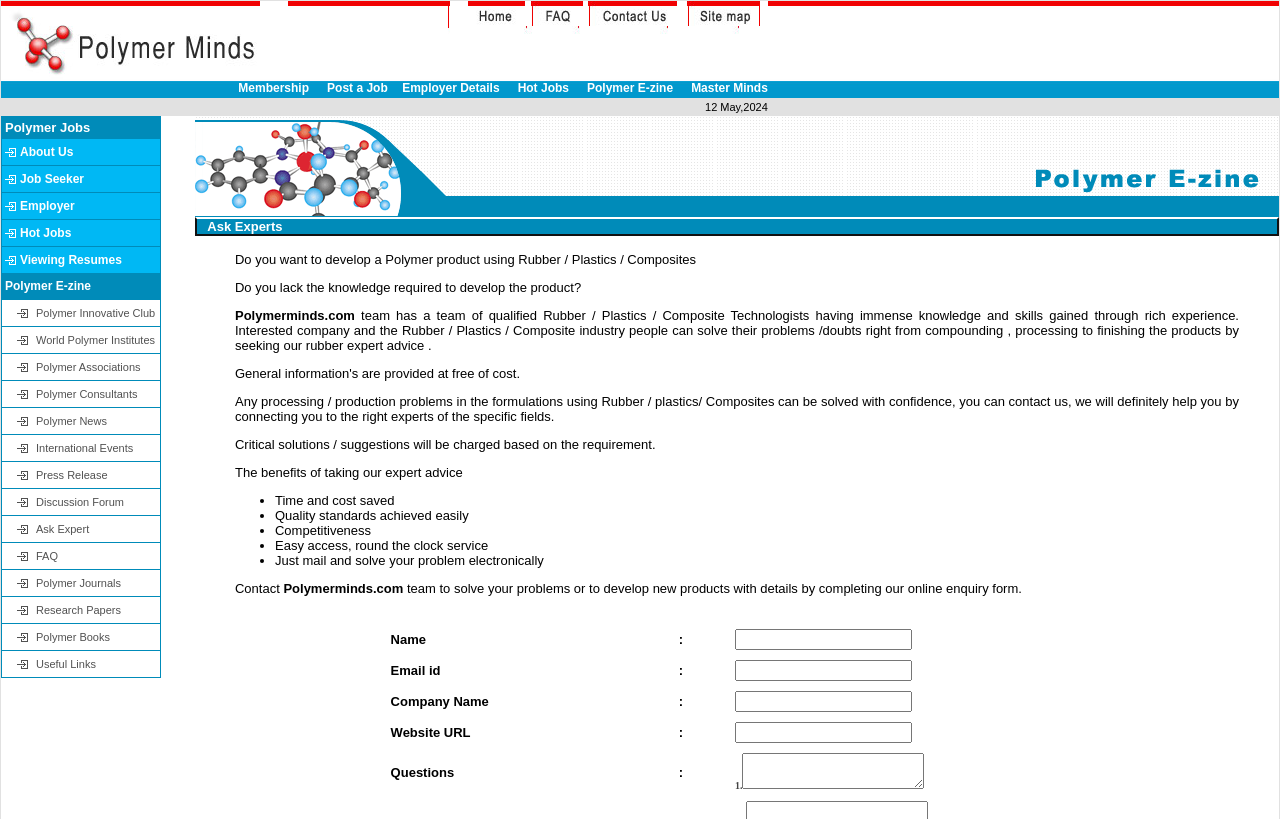Identify the bounding box for the element characterized by the following description: "Useful Links".

[0.028, 0.803, 0.075, 0.818]